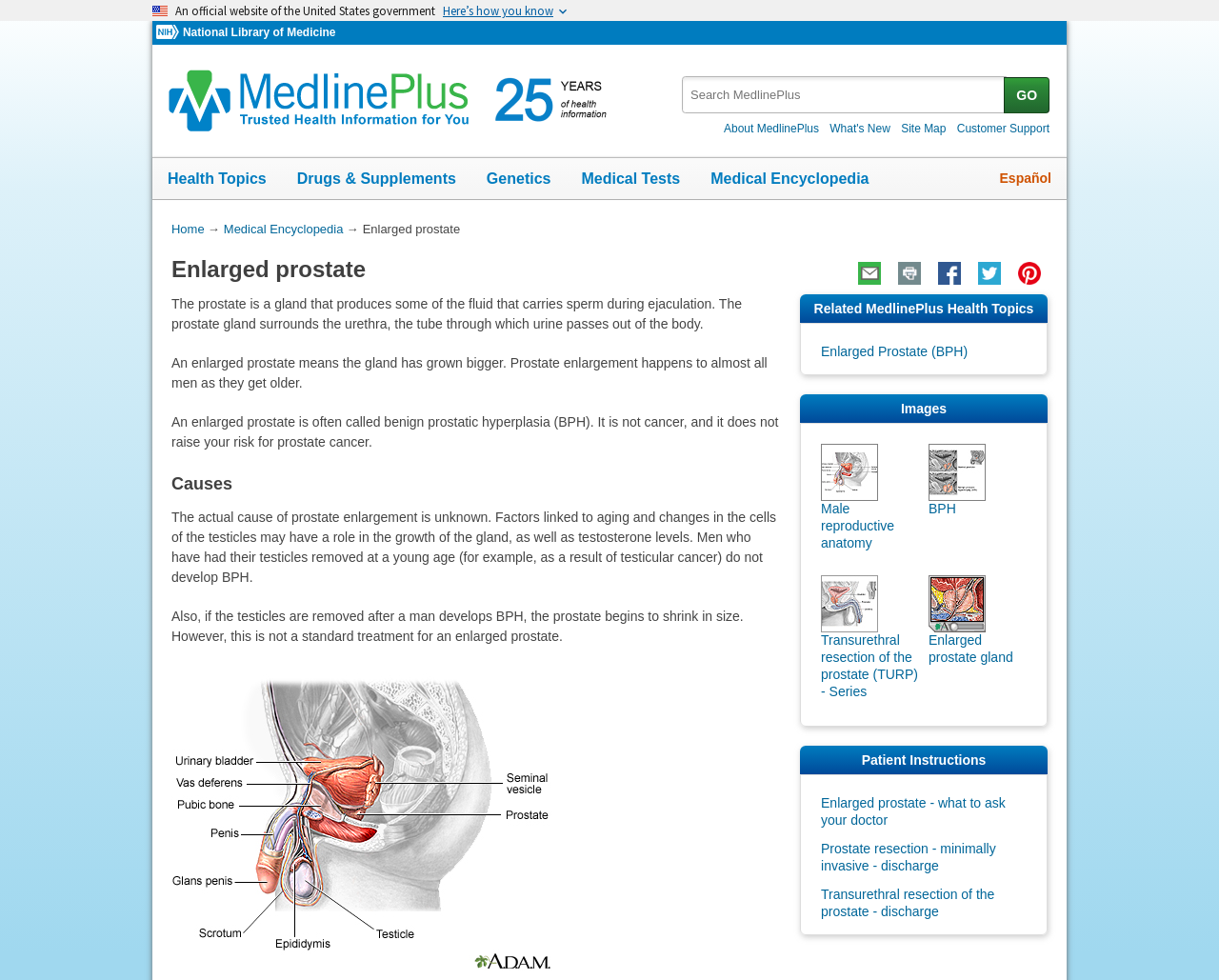Please study the image and answer the question comprehensively:
What is the purpose of the 'Search MedlinePlus' form?

The 'Search MedlinePlus' form is located at the top of the webpage, and it allows users to search for specific health topics or keywords within the MedlinePlus website.